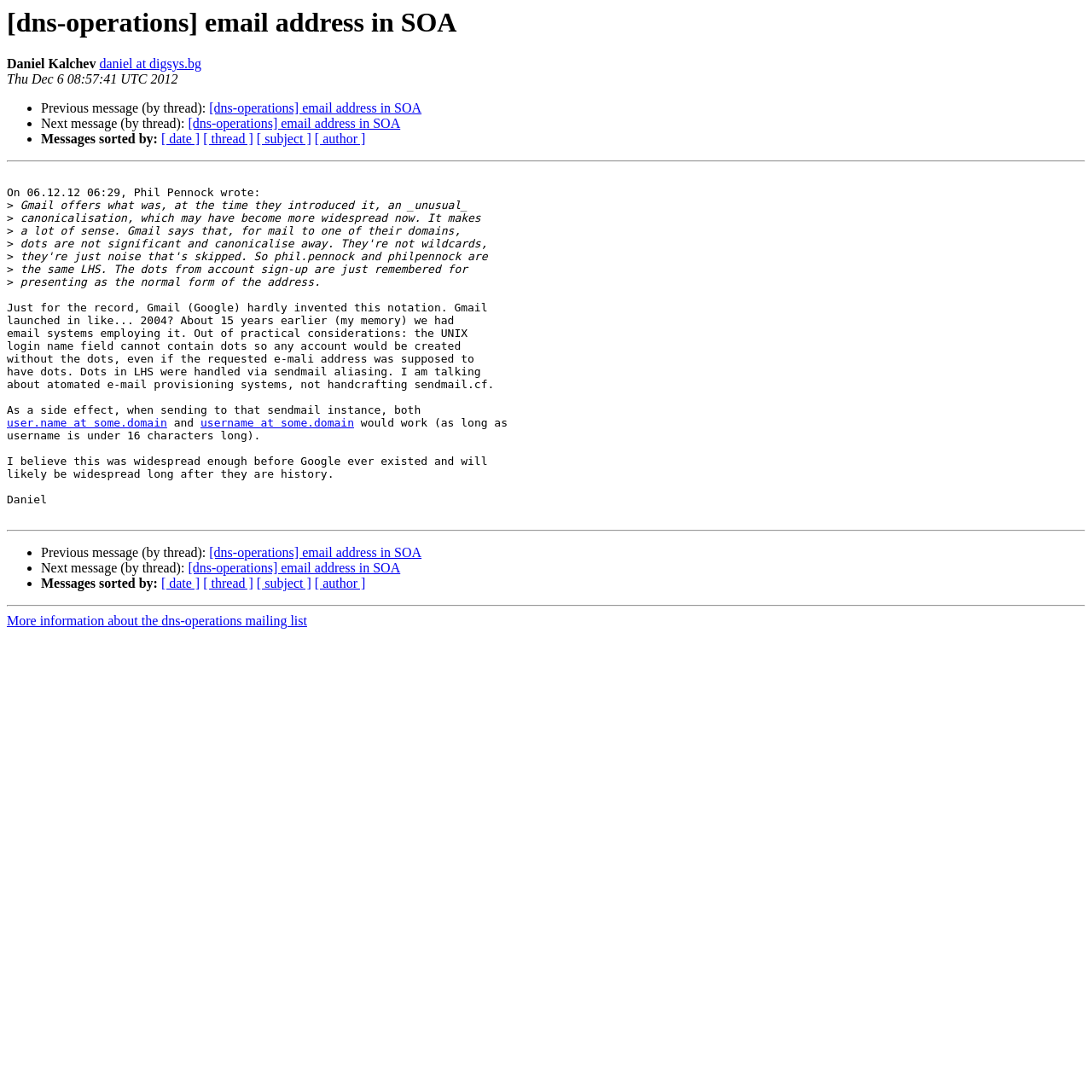Refer to the element description [ author ] and identify the corresponding bounding box in the screenshot. Format the coordinates as (top-left x, top-left y, bottom-right x, bottom-right y) with values in the range of 0 to 1.

[0.288, 0.528, 0.335, 0.541]